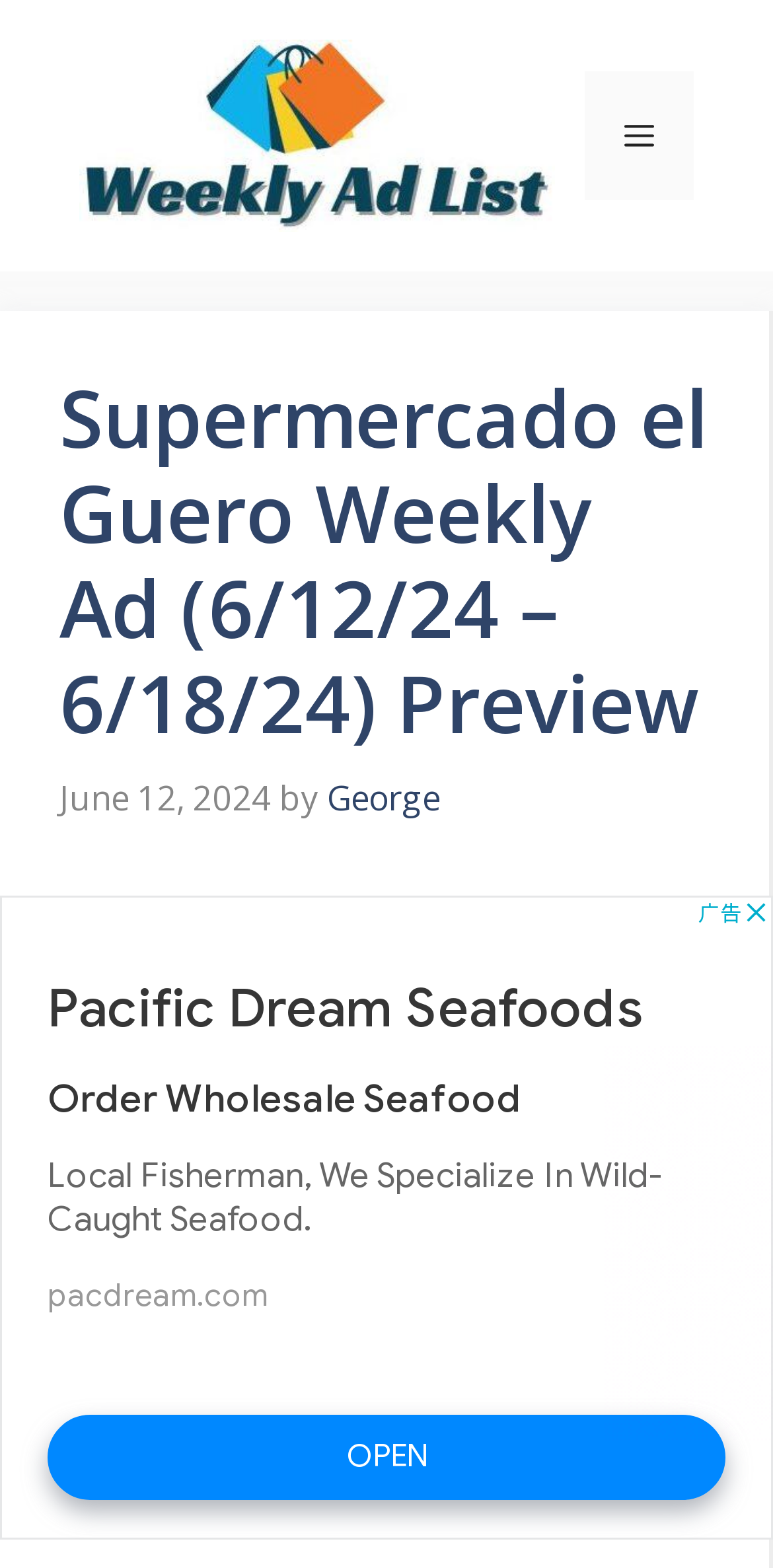What type of content is displayed in the iframe?
Give a one-word or short phrase answer based on the image.

Advertisement